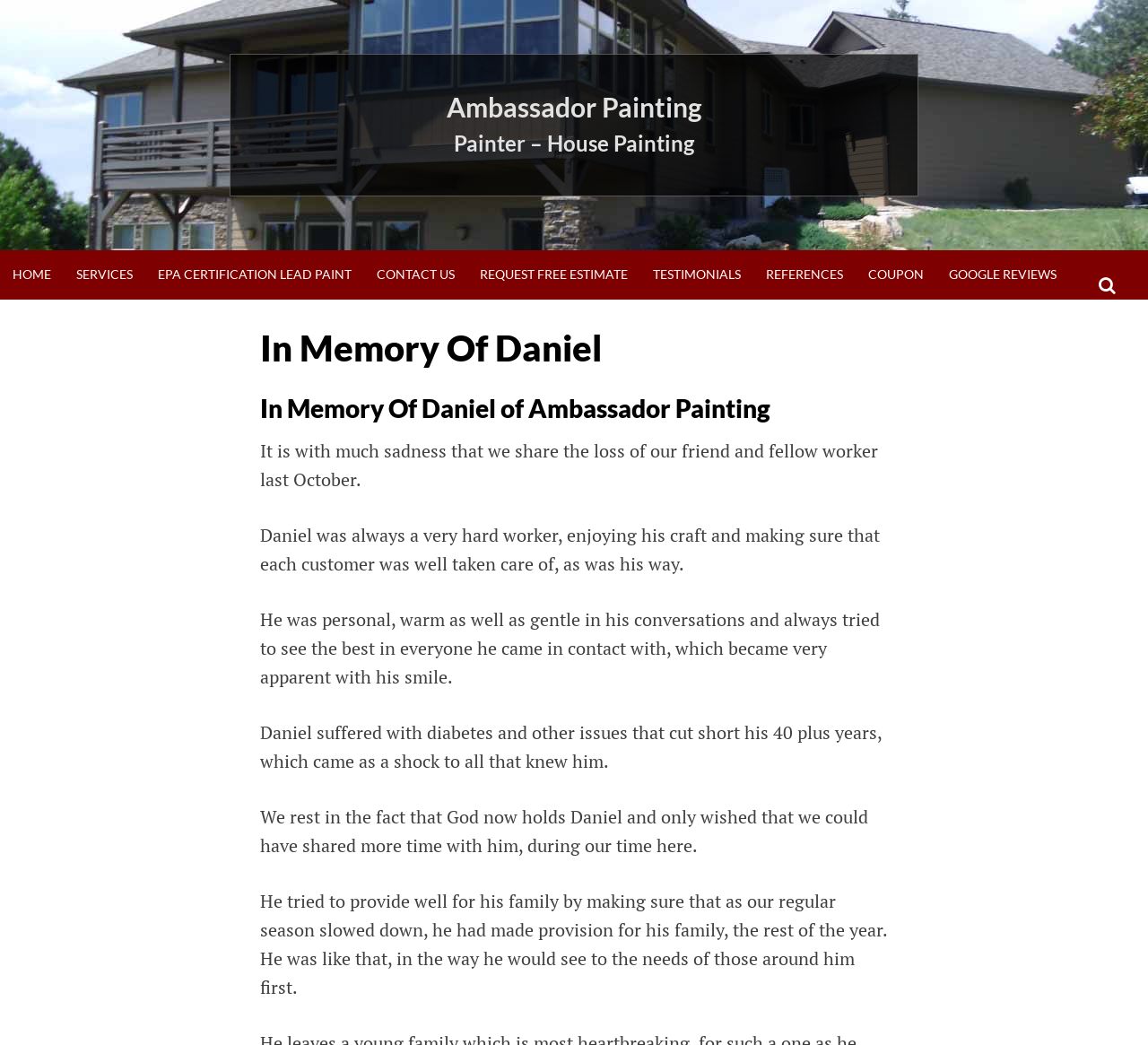Using the element description provided, determine the bounding box coordinates in the format (top-left x, top-left y, bottom-right x, bottom-right y). Ensure that all values are floating point numbers between 0 and 1. Element description: Google Reviews

[0.816, 0.239, 0.931, 0.286]